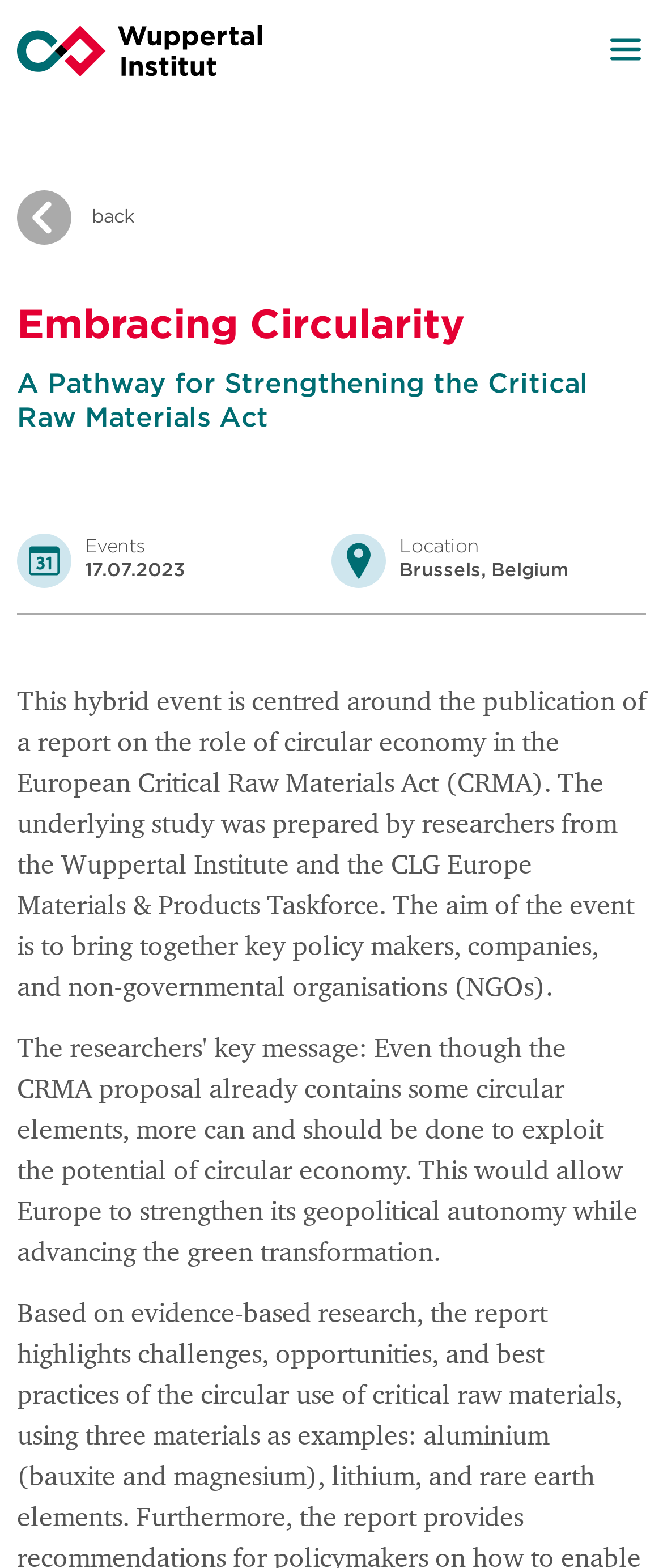Provide a short answer to the following question with just one word or phrase: What is the event location?

Brussels, Belgium